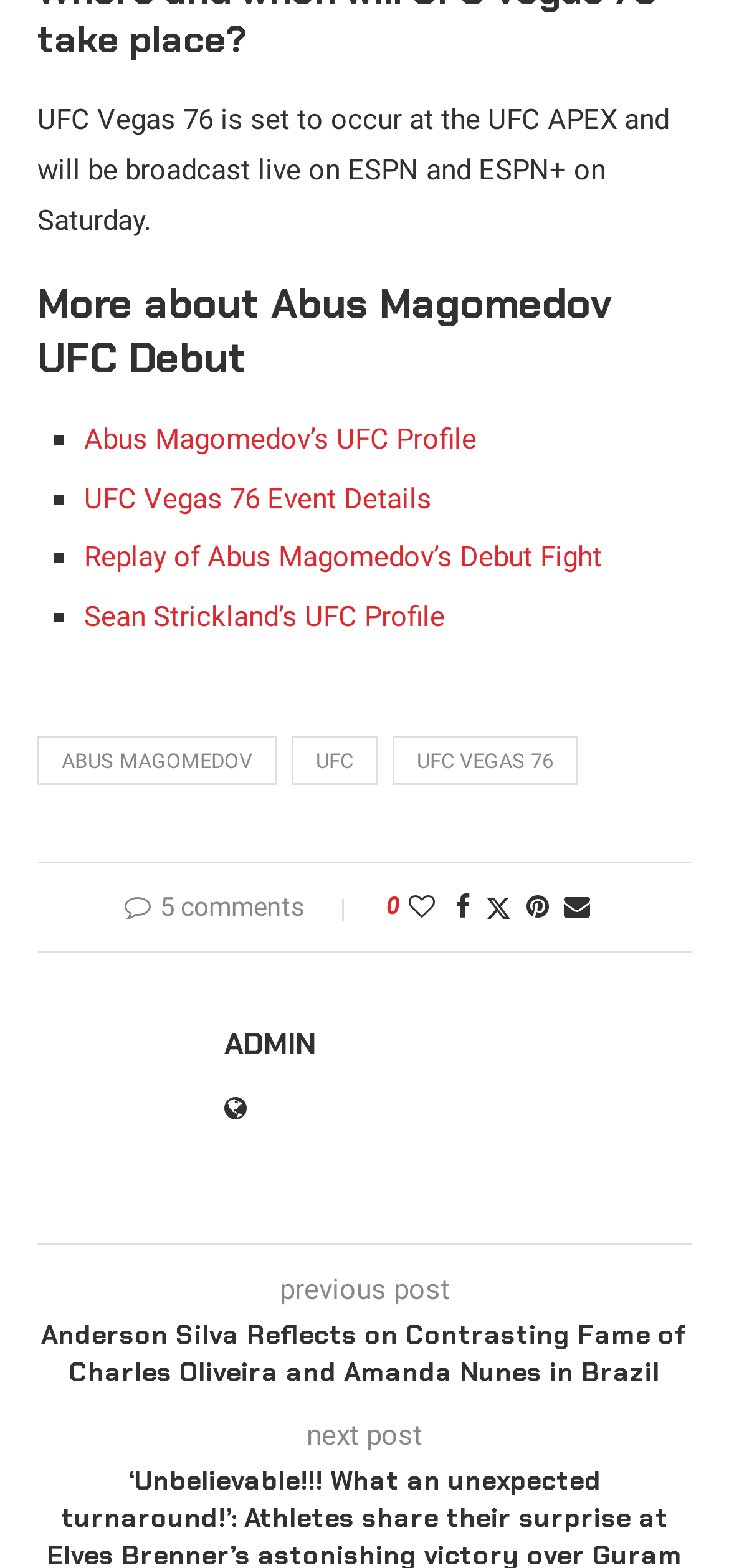Bounding box coordinates are specified in the format (top-left x, top-left y, bottom-right x, bottom-right y). All values are floating point numbers bounded between 0 and 1. Please provide the bounding box coordinate of the region this sentence describes: Abus Magomedov’s UFC Profile

[0.115, 0.269, 0.654, 0.291]